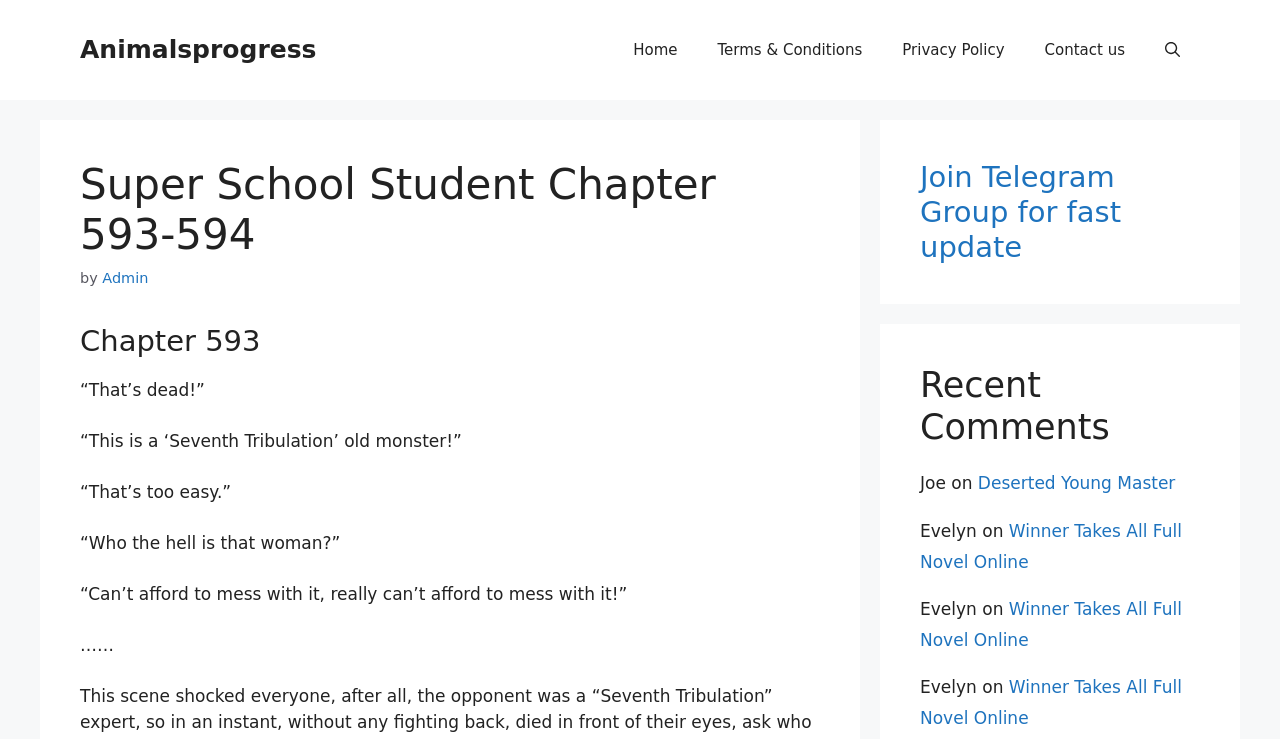What is the author of the chapter?
Can you provide a detailed and comprehensive answer to the question?

The author of the chapter can be inferred from the link element with the text 'Admin' located below the chapter title, which suggests that Admin is the creator or publisher of the chapter.